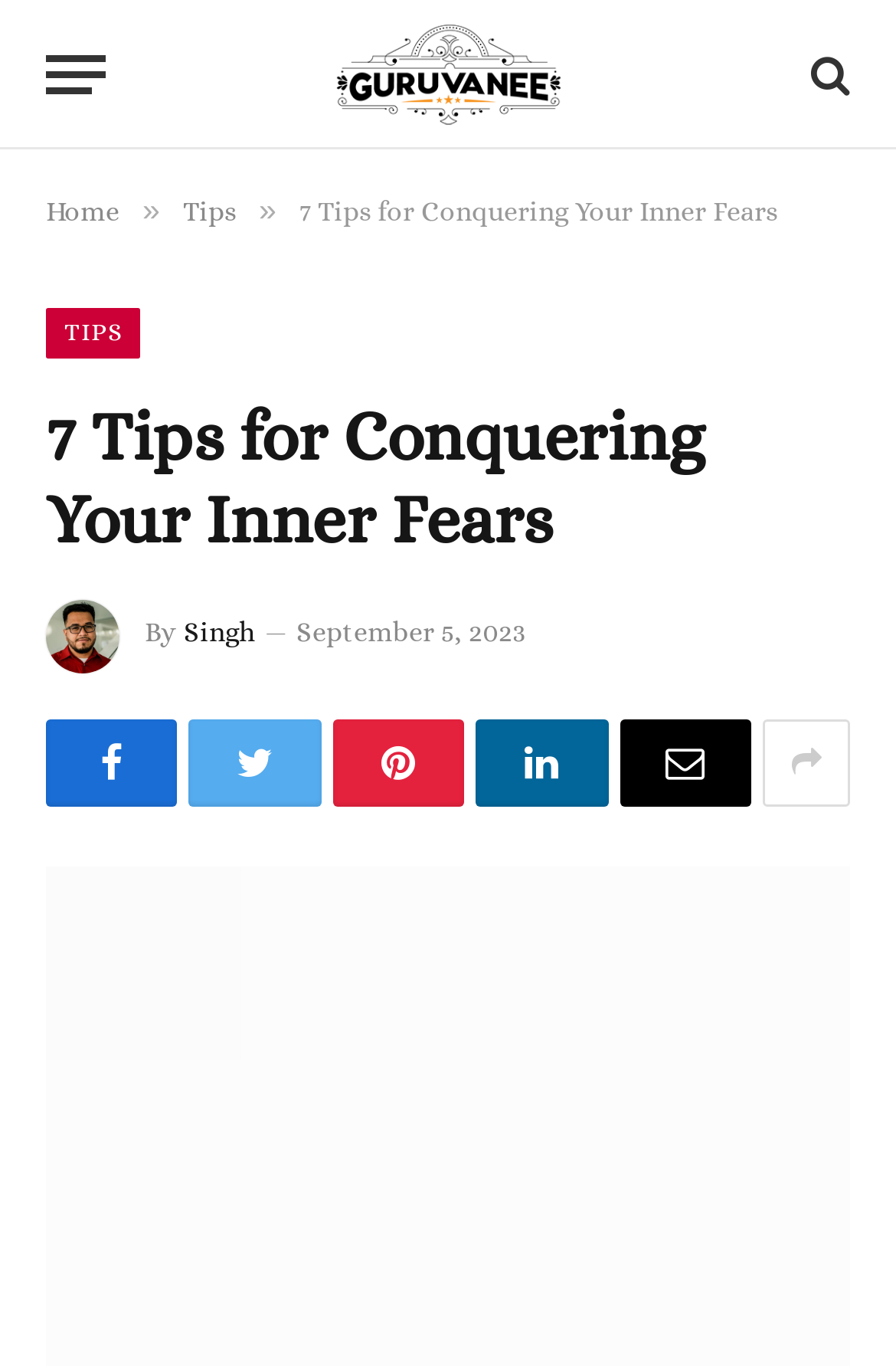Find the bounding box coordinates for the area that must be clicked to perform this action: "Read the article '7 Tips for Conquering Your Inner Fears'".

[0.334, 0.143, 0.867, 0.167]